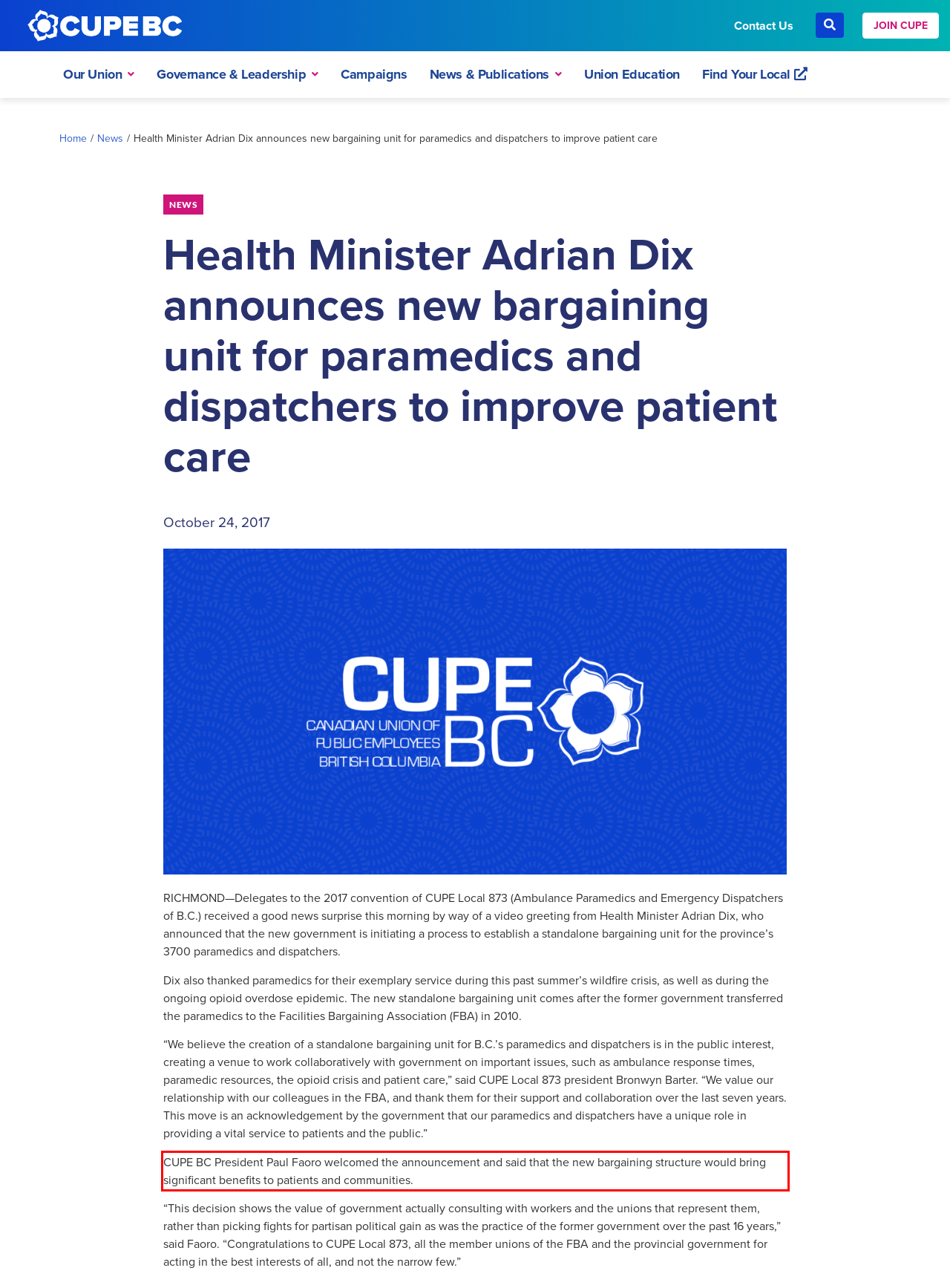In the given screenshot, locate the red bounding box and extract the text content from within it.

CUPE BC President Paul Faoro welcomed the announcement and said that the new bargaining structure would bring significant benefits to patients and communities.